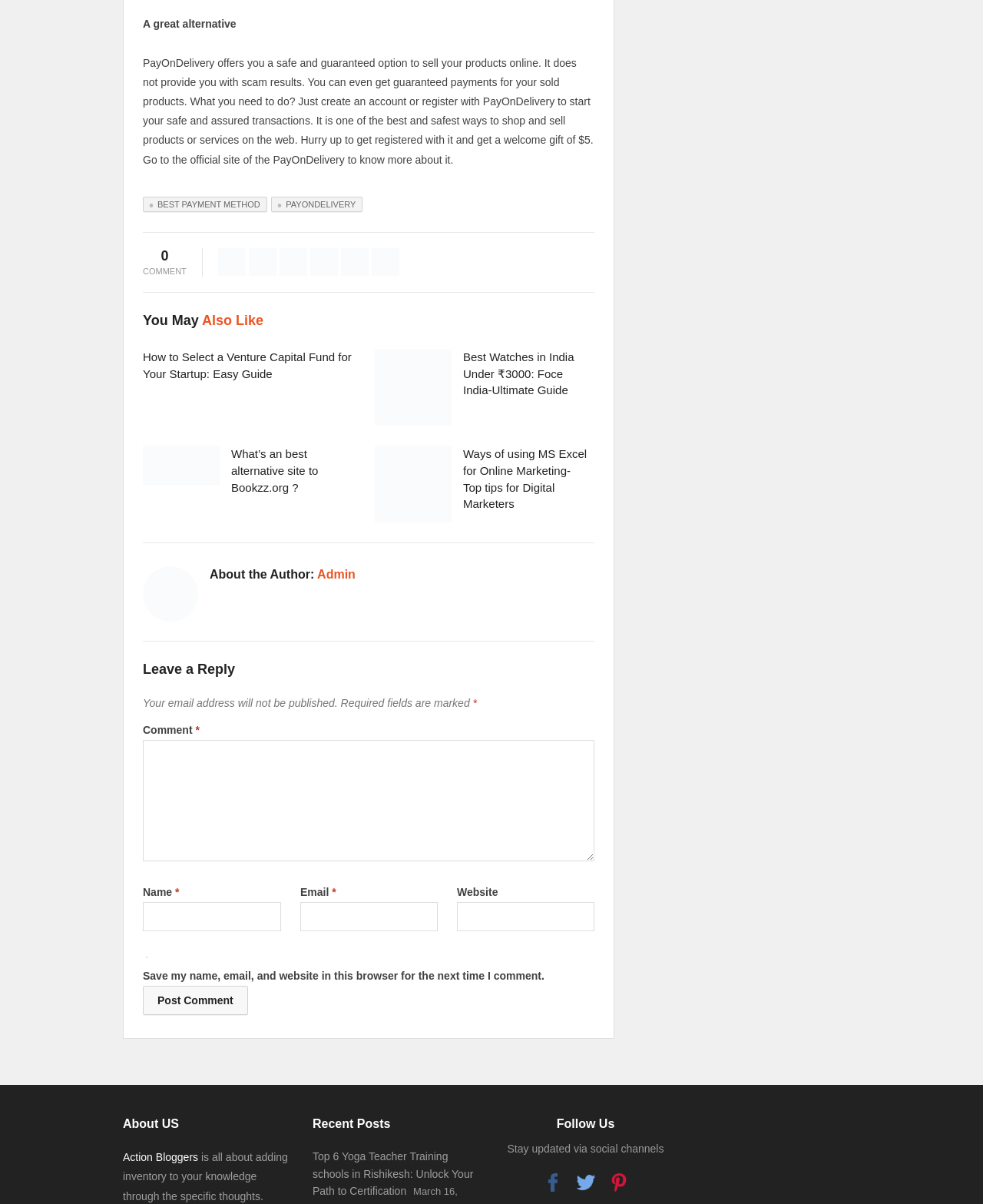Examine the image carefully and respond to the question with a detailed answer: 
What is the topic of the article 'How to Select a Venture Capital Fund for Your Startup: Easy Guide'?

The article 'How to Select a Venture Capital Fund for Your Startup: Easy Guide' is about selecting a venture capital fund for startups, providing an easy guide for entrepreneurs.